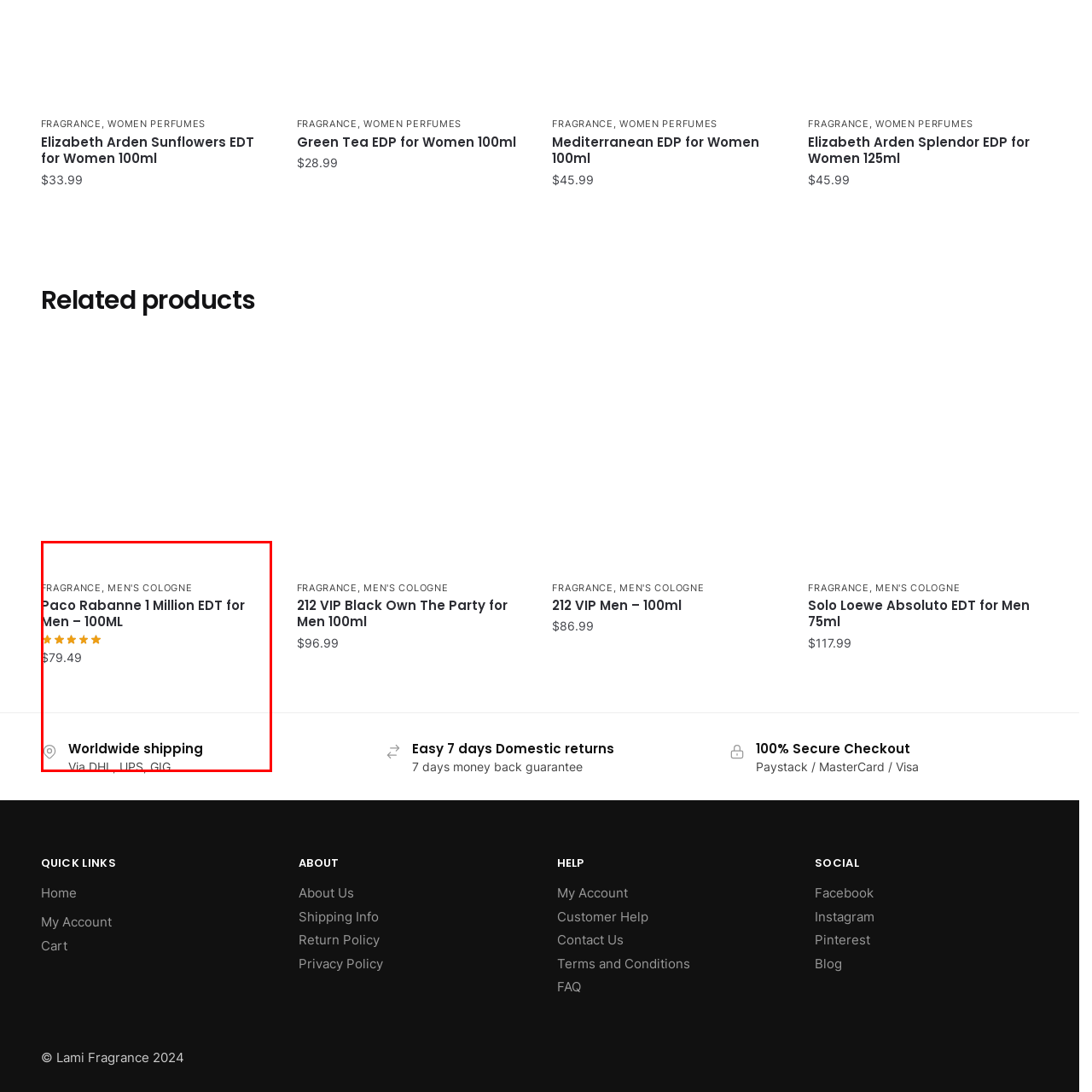Focus on the portion of the image highlighted in red and deliver a detailed explanation for the following question: What shipping options are available?

The shipping options available for the product can be determined by reading the product description, which mentions that worldwide shipping is available via DHL, UPS, and GIG.